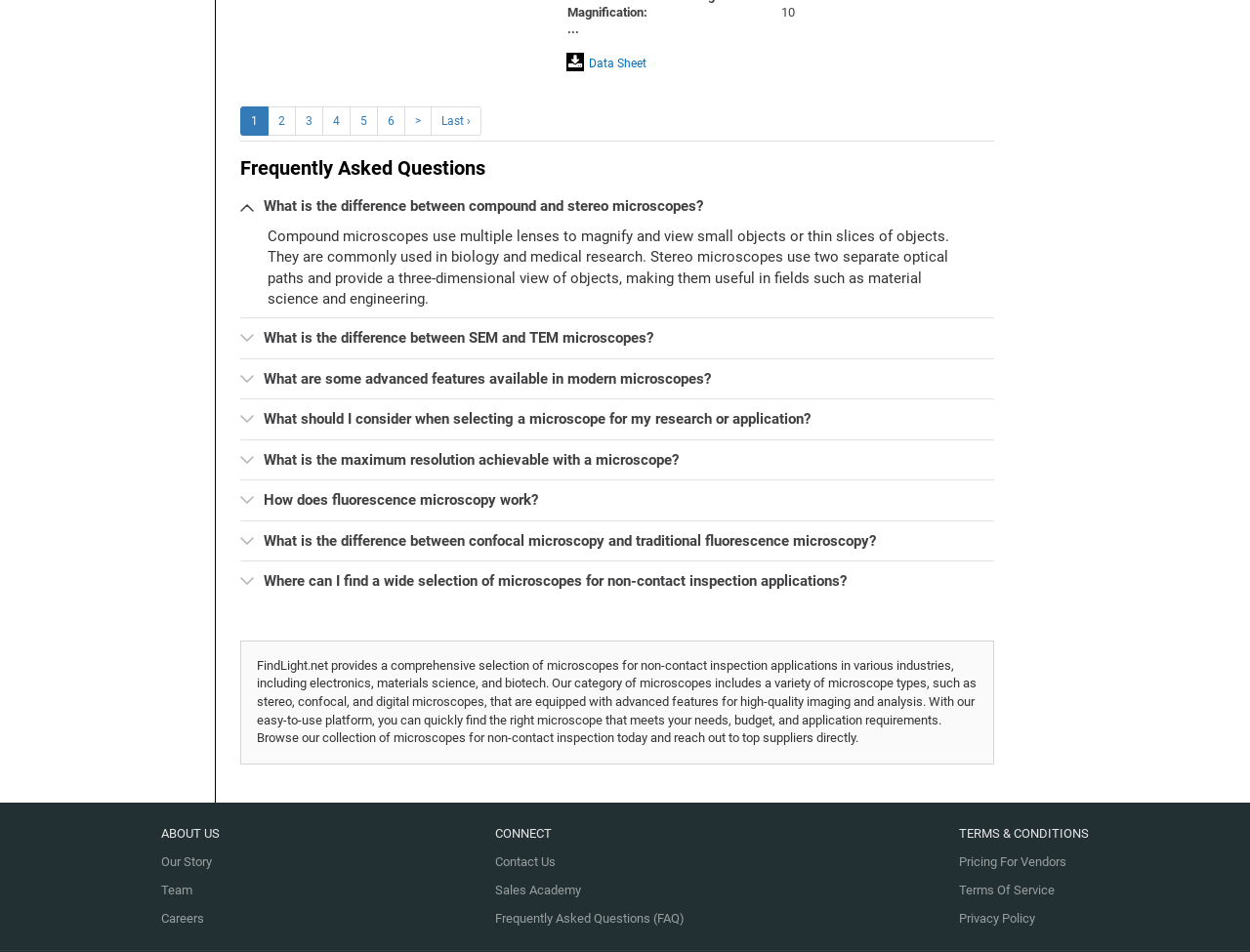Determine the bounding box coordinates for the UI element described. Format the coordinates as (top-left x, top-left y, bottom-right x, bottom-right y) and ensure all values are between 0 and 1. Element description: Sales Academy

[0.396, 0.927, 0.464, 0.942]